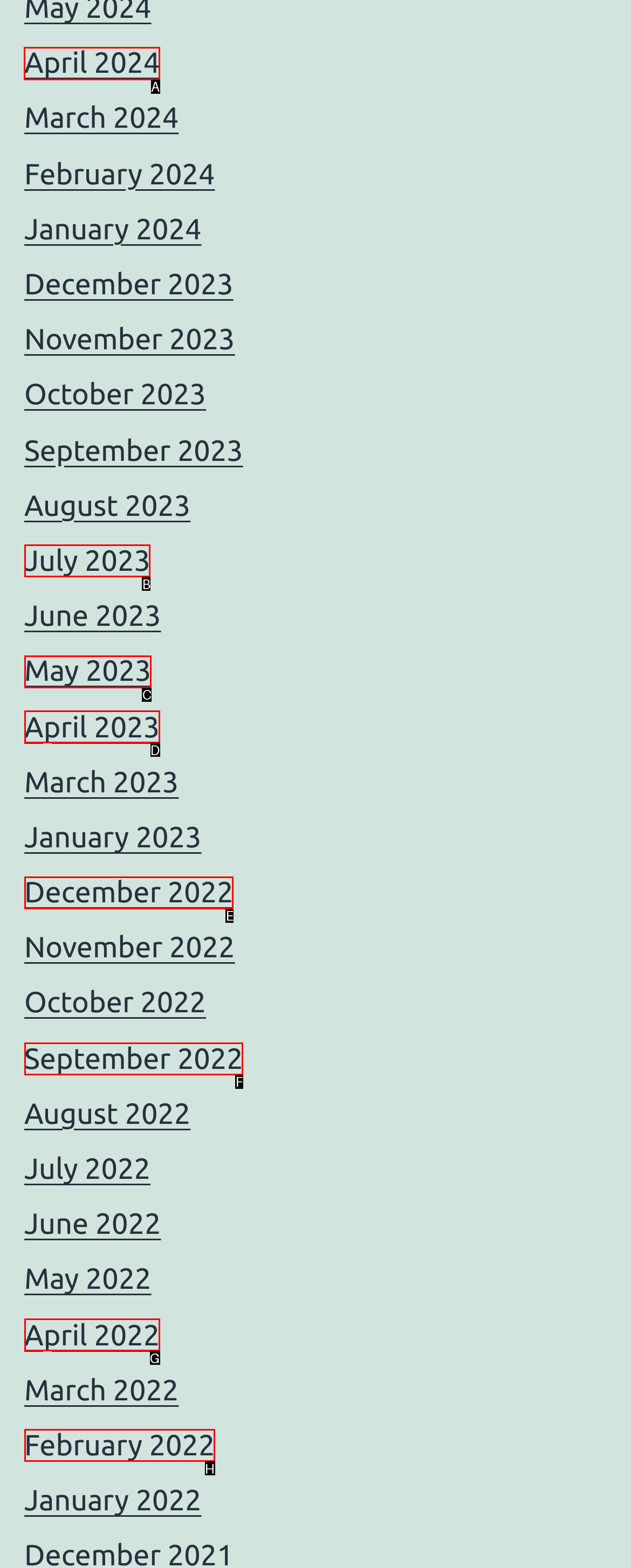Select the appropriate bounding box to fulfill the task: view April 2024 Respond with the corresponding letter from the choices provided.

A